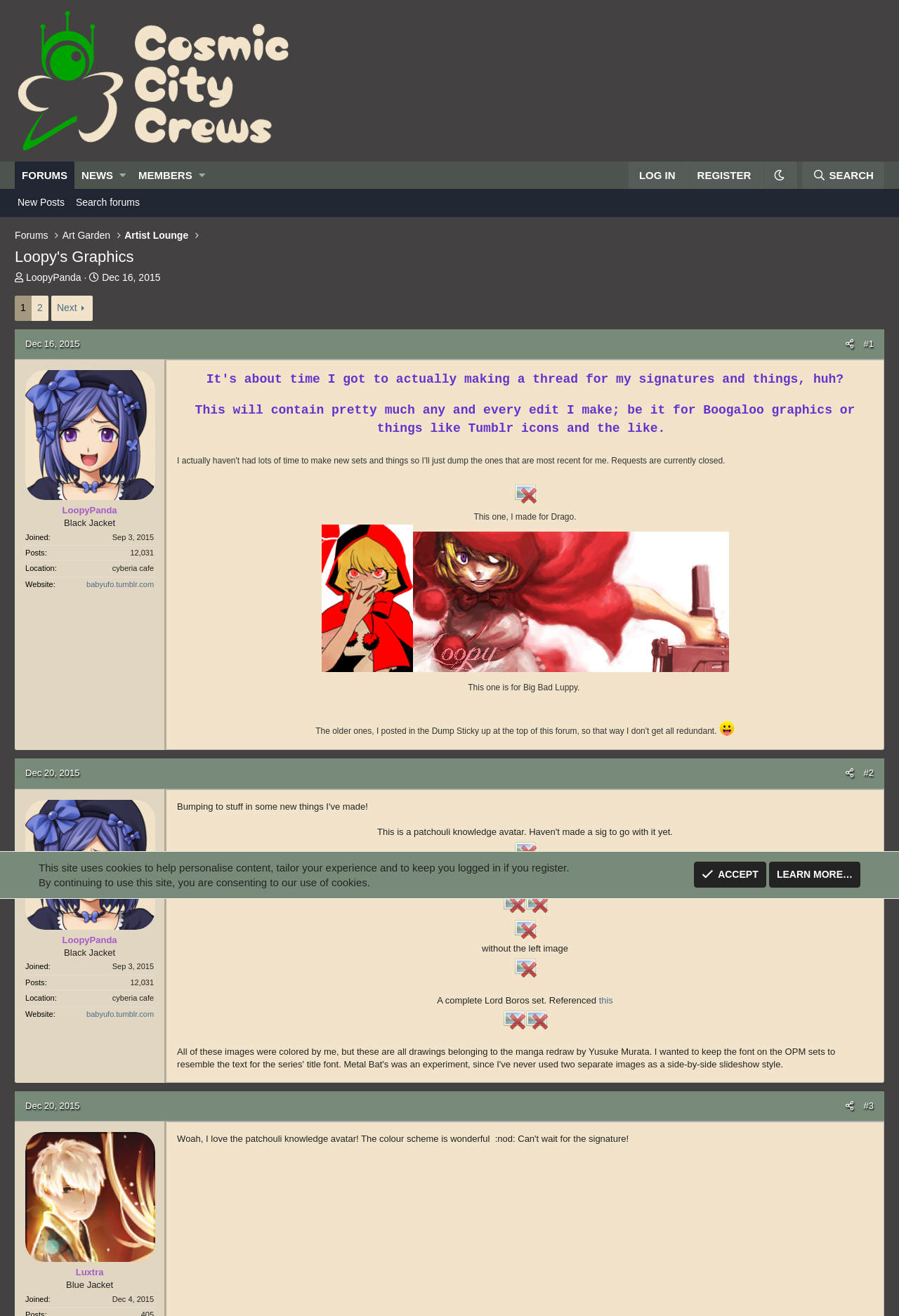What is the purpose of the thread?
Based on the image, answer the question with a single word or brief phrase.

Sharing graphics and edits